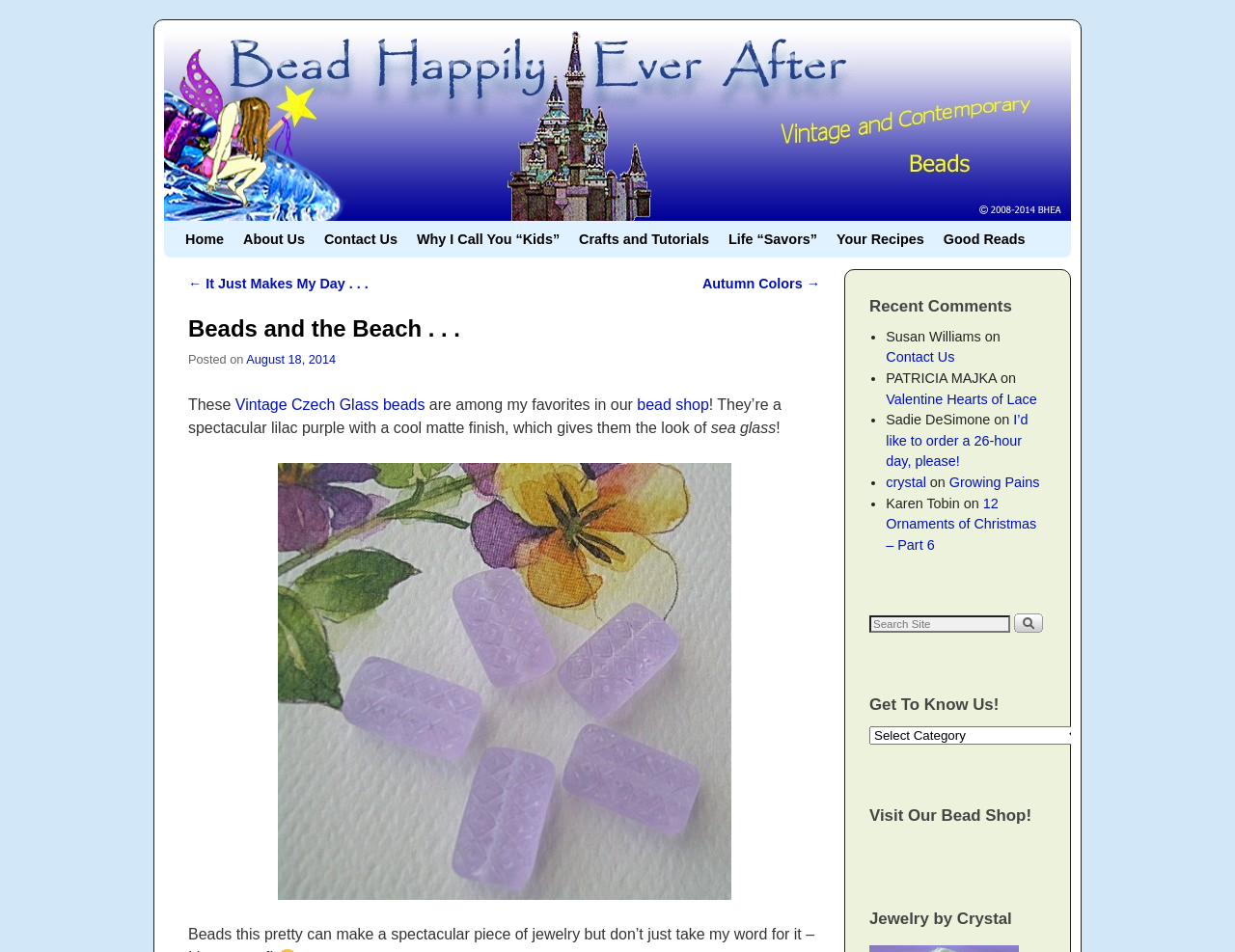Find the bounding box coordinates of the clickable area required to complete the following action: "Search for something".

[0.704, 0.647, 0.818, 0.665]